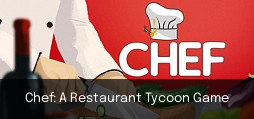Give an elaborate caption for the image.

The image showcases the title screen of "Chef: A Restaurant Tycoon Game," prominently featuring the word "CHEF" in bold, stylized text. The background is a vibrant red, creating a dynamic and energetic atmosphere fitting for a culinary-themed game. Below the title, there’s a subtle graphic of a chef skillfully chopping vegetables, emphasizing the game's focus on cooking and restaurant management. The image is framed by a dark overlay that enhances readability, making the title stand out. This game invites players to immerse themselves in the world of culinary arts and business, capturing the thrill of building a successful restaurant empire.